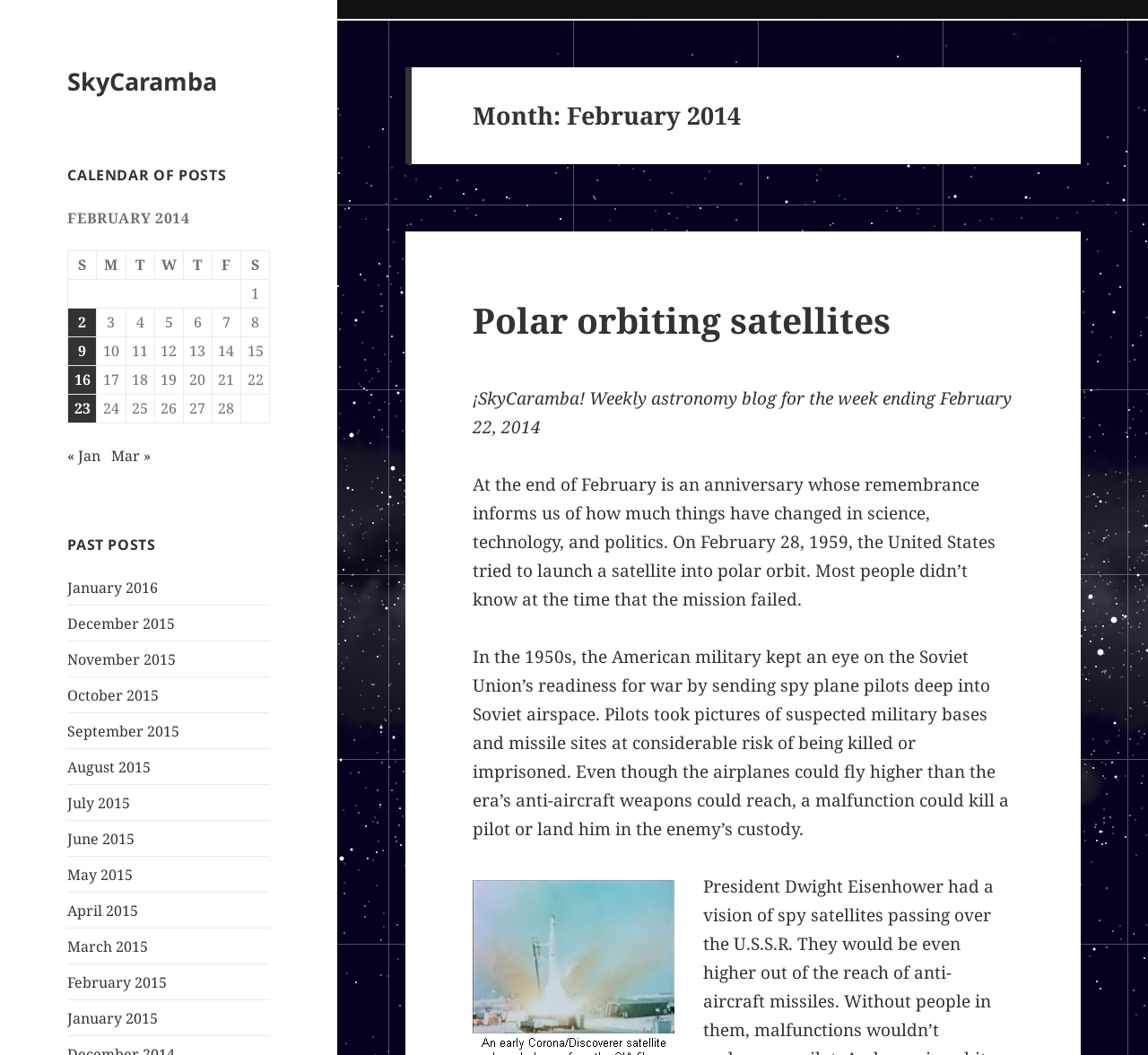Bounding box coordinates are to be given in the format (top-left x, top-left y, bottom-right x, bottom-right y). All values must be floating point numbers between 0 and 1. Provide the bounding box coordinate for the UI element described as: Polar orbiting satellites

[0.412, 0.281, 0.776, 0.326]